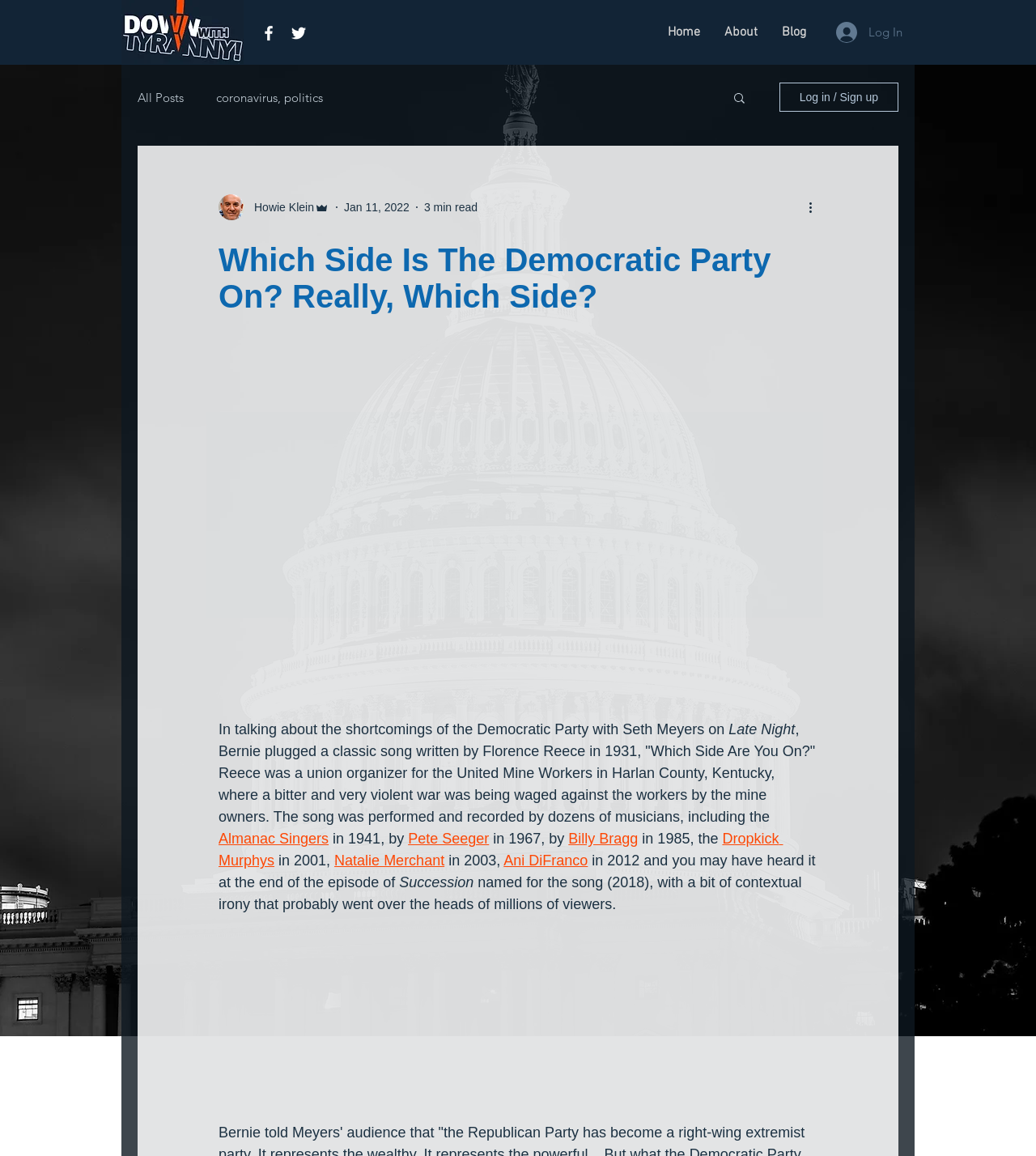Please provide a detailed answer to the question below based on the screenshot: 
What is the name of the logo image?

The logo image is located at the top left corner of the webpage, and its OCR text is 'dwtlogoBTRANSsrgb112.jpg'.